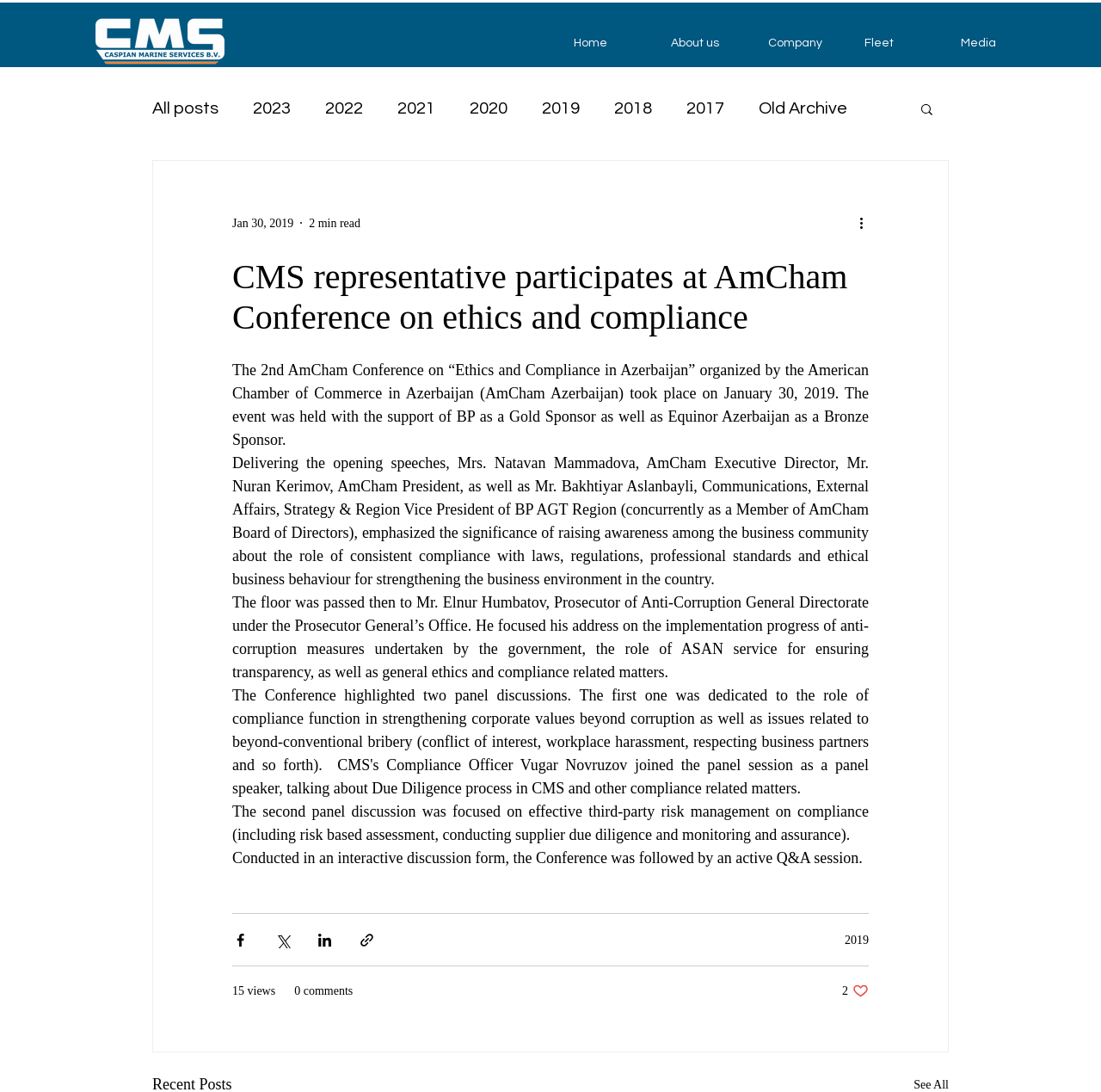Please locate and retrieve the main header text of the webpage.

CMS representative participates at AmCham Conference on ethics and compliance